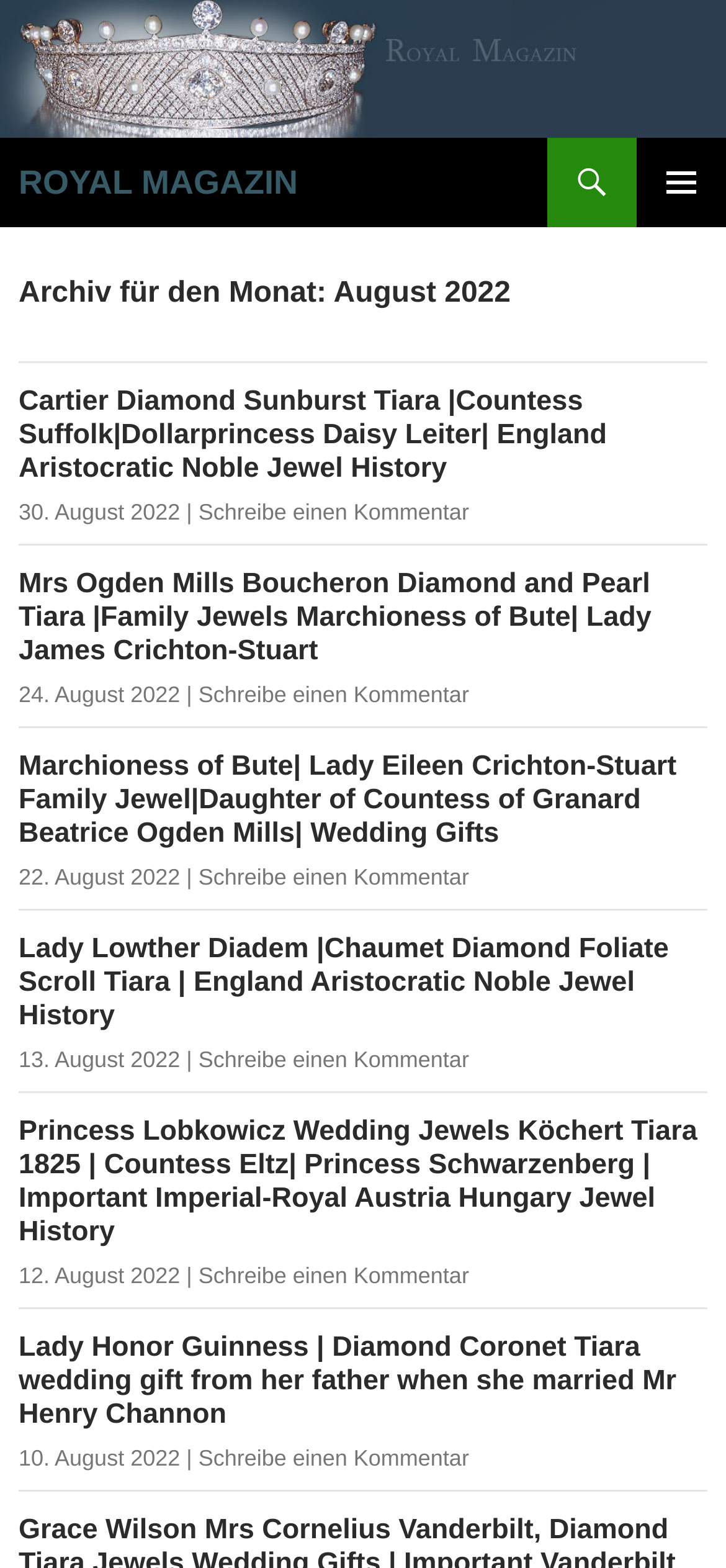Please determine the bounding box coordinates of the element's region to click in order to carry out the following instruction: "Read article about Cartier Diamond Sunburst Tiara". The coordinates should be four float numbers between 0 and 1, i.e., [left, top, right, bottom].

[0.026, 0.246, 0.836, 0.309]